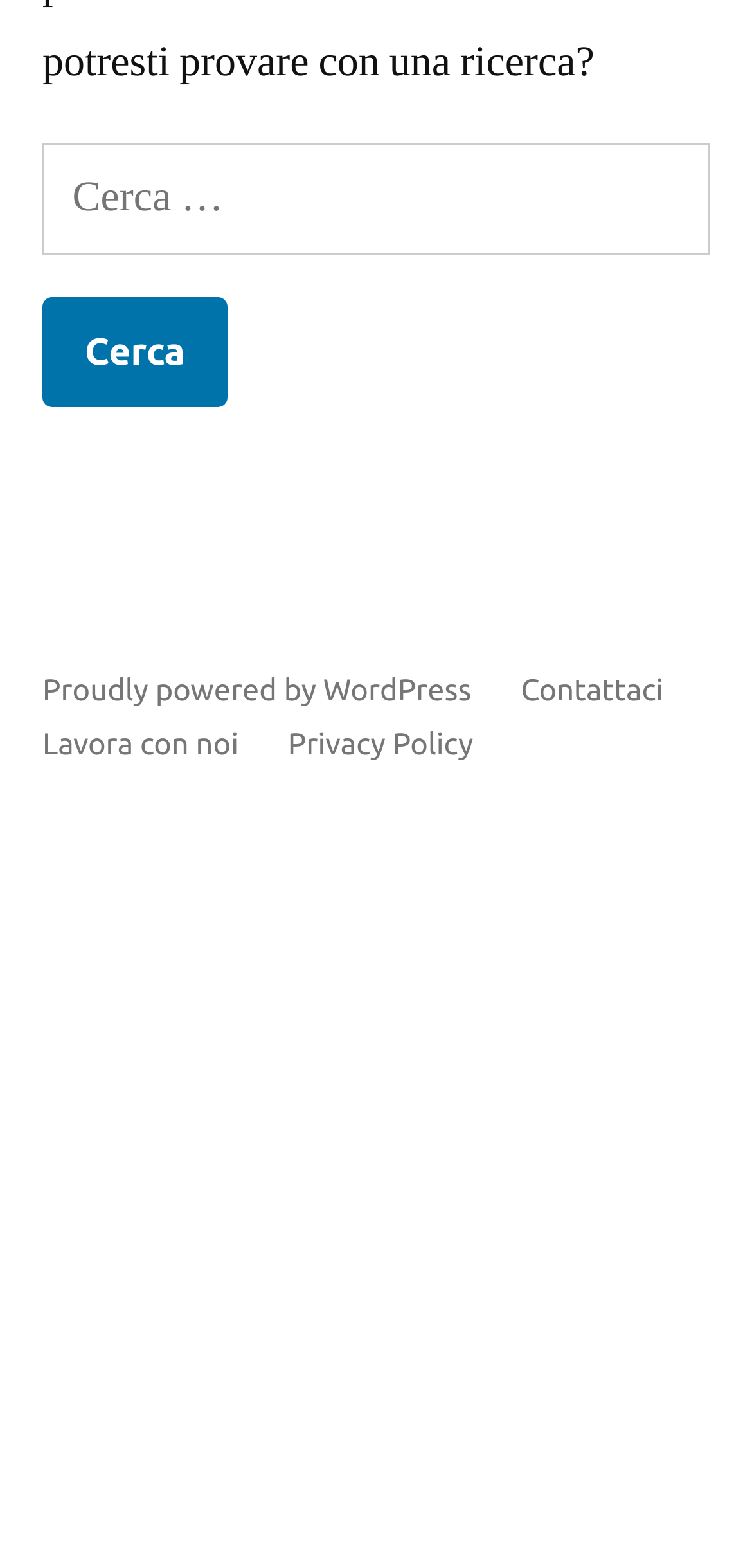Locate the UI element that matches the description Contattaci in the webpage screenshot. Return the bounding box coordinates in the format (top-left x, top-left y, bottom-right x, bottom-right y), with values ranging from 0 to 1.

[0.692, 0.428, 0.882, 0.45]